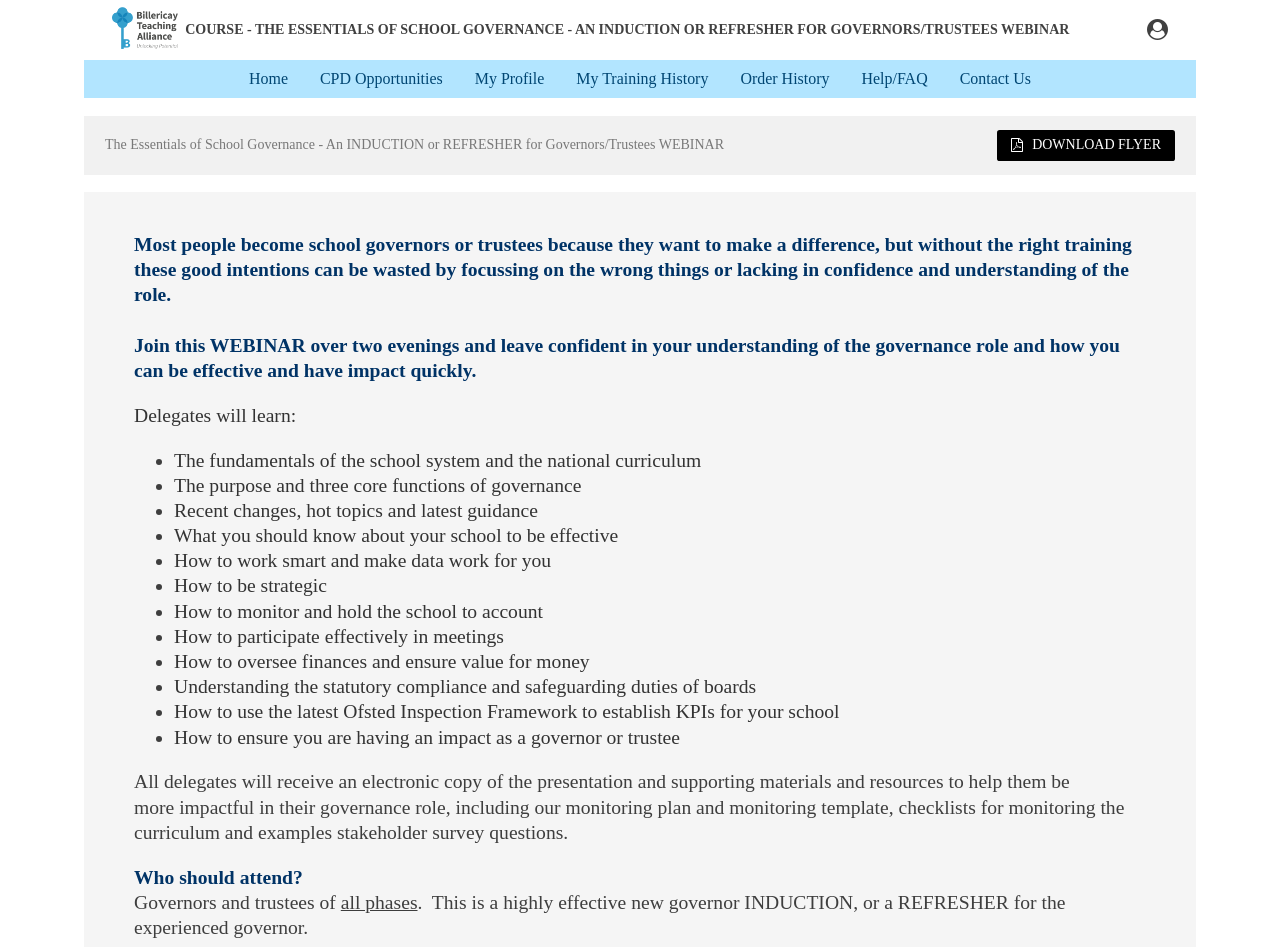Given the element description "Help/FAQ" in the screenshot, predict the bounding box coordinates of that UI element.

[0.661, 0.07, 0.737, 0.097]